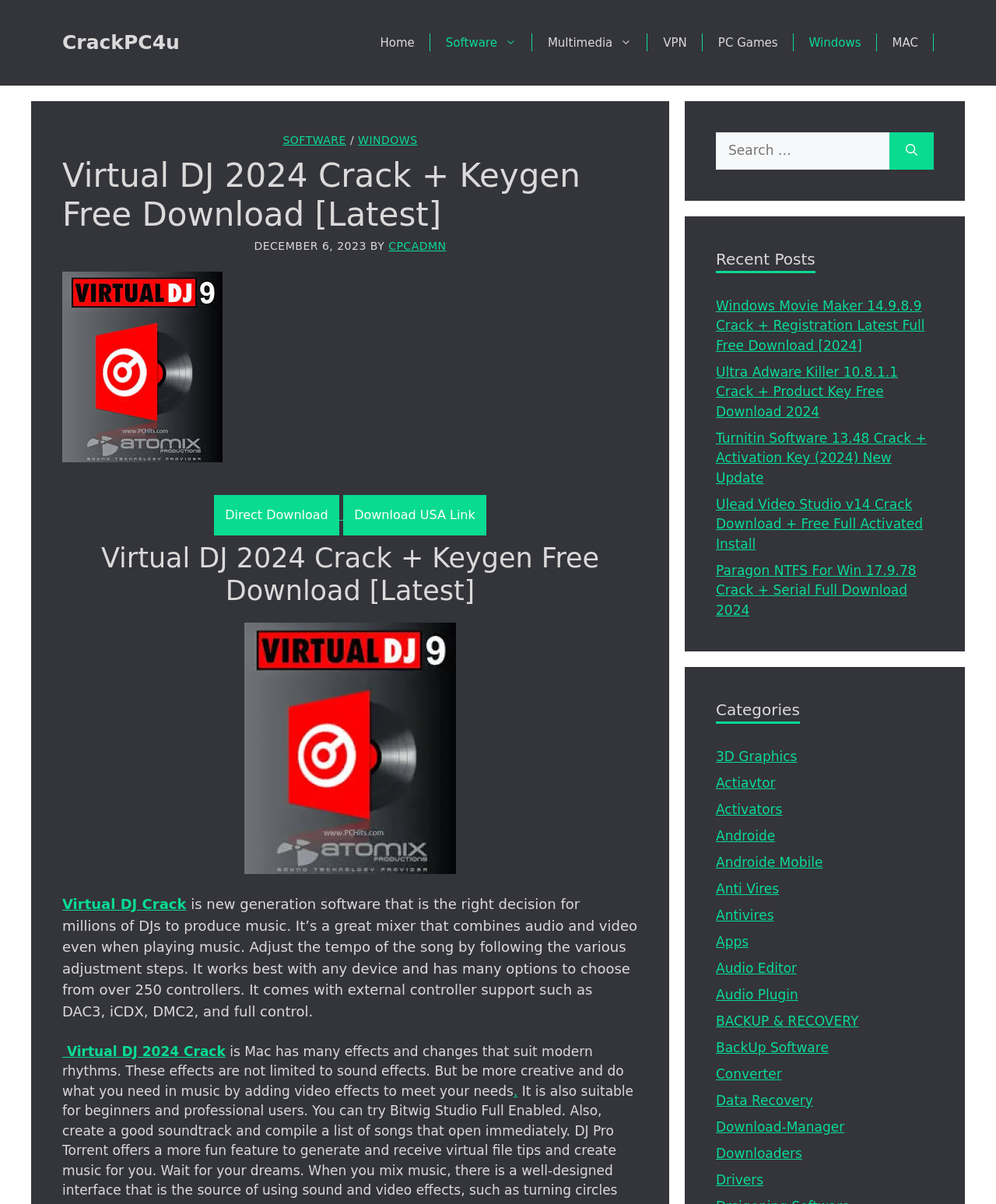Produce a meticulous description of the webpage.

This webpage is about Virtual DJ 2024 Crack, a software for DJs to produce music. At the top, there is a banner with a link to "CrackPC4u" and a navigation menu with links to various categories such as "Home", "Software", "Multimedia", "VPN", "PC Games", and "Windows" and "MAC". 

Below the navigation menu, there is a header section with a link to "SOFTWARE" and "WINDOWS", followed by a heading that reads "Virtual DJ 2024 Crack + Keygen Free Download [Latest]". There is also a time stamp indicating that the post was published on December 6, 2023, and a link to the author "CPCADMN".

On the left side, there is an image, and below it, a link to "Direct Download Download USA Link" with two buttons, "Direct Download" and "Download USA Link". 

Further down, there is a heading that reads "Virtual DJ 2024 Crack + Keygen Free Download [Latest]" again, followed by an image of Virtual DJ Crack and a link to "Virtual DJ Crack". There is a paragraph of text that describes Virtual DJ Crack as a new generation software that allows DJs to produce music, with features such as adjusting the tempo of a song and working with external controllers. 

There is another link to "Virtual DJ 2024 Crack" and a paragraph of text that describes the software's effects and changes on Mac, including video effects. 

On the right side, there is a search box with a button to search, and below it, a section titled "Recent Posts" with links to various software cracks and downloads, such as Windows Movie Maker, Ultra Adware Killer, and Turnitin Software. 

Below the "Recent Posts" section, there is a section titled "Categories" with links to various categories such as "3D Graphics", "Actiavtor", "Activators", and "Audio Editor".